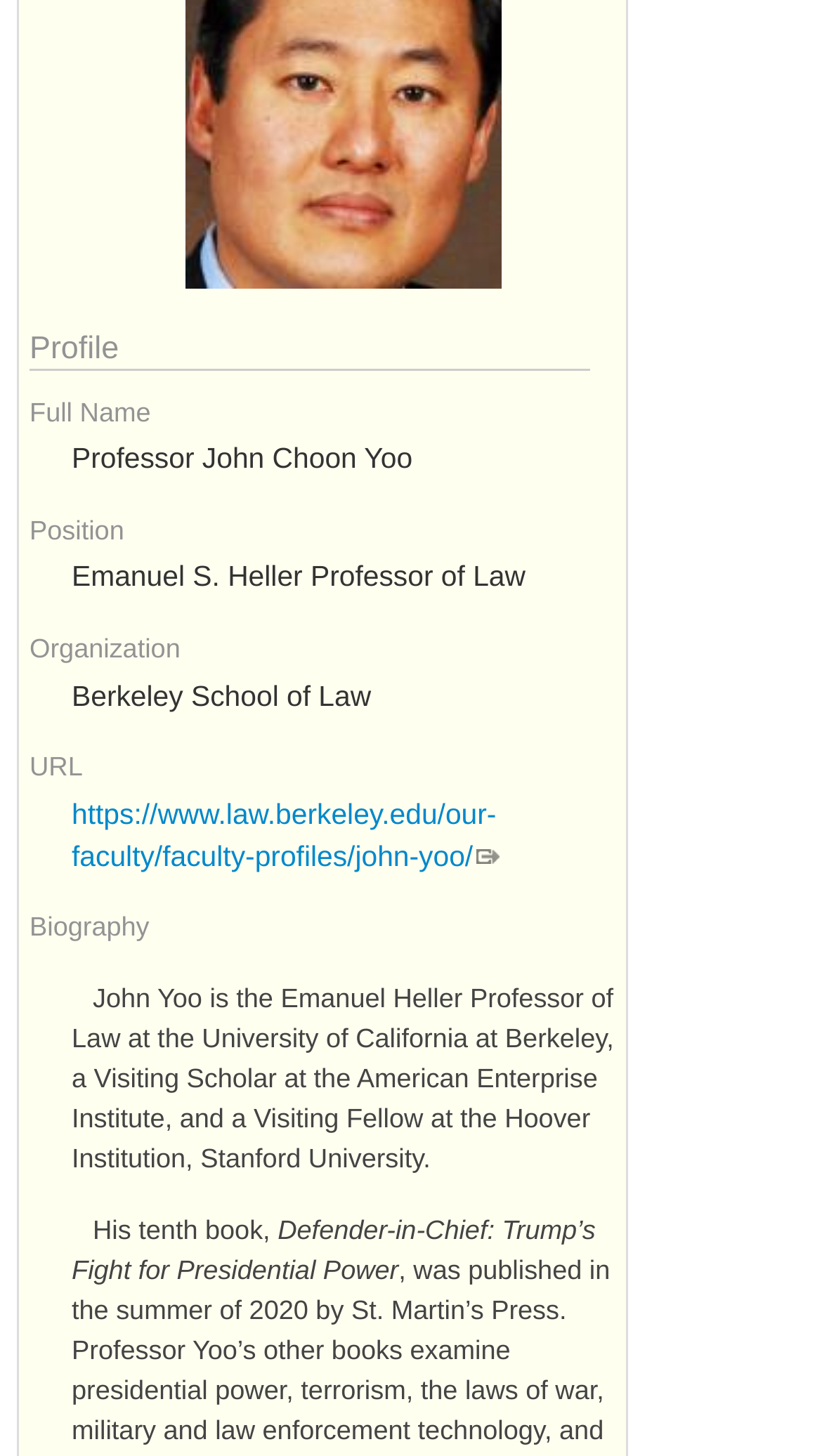Based on the description "title="View profile."", find the bounding box of the specified UI element.

[0.226, 0.077, 0.61, 0.099]